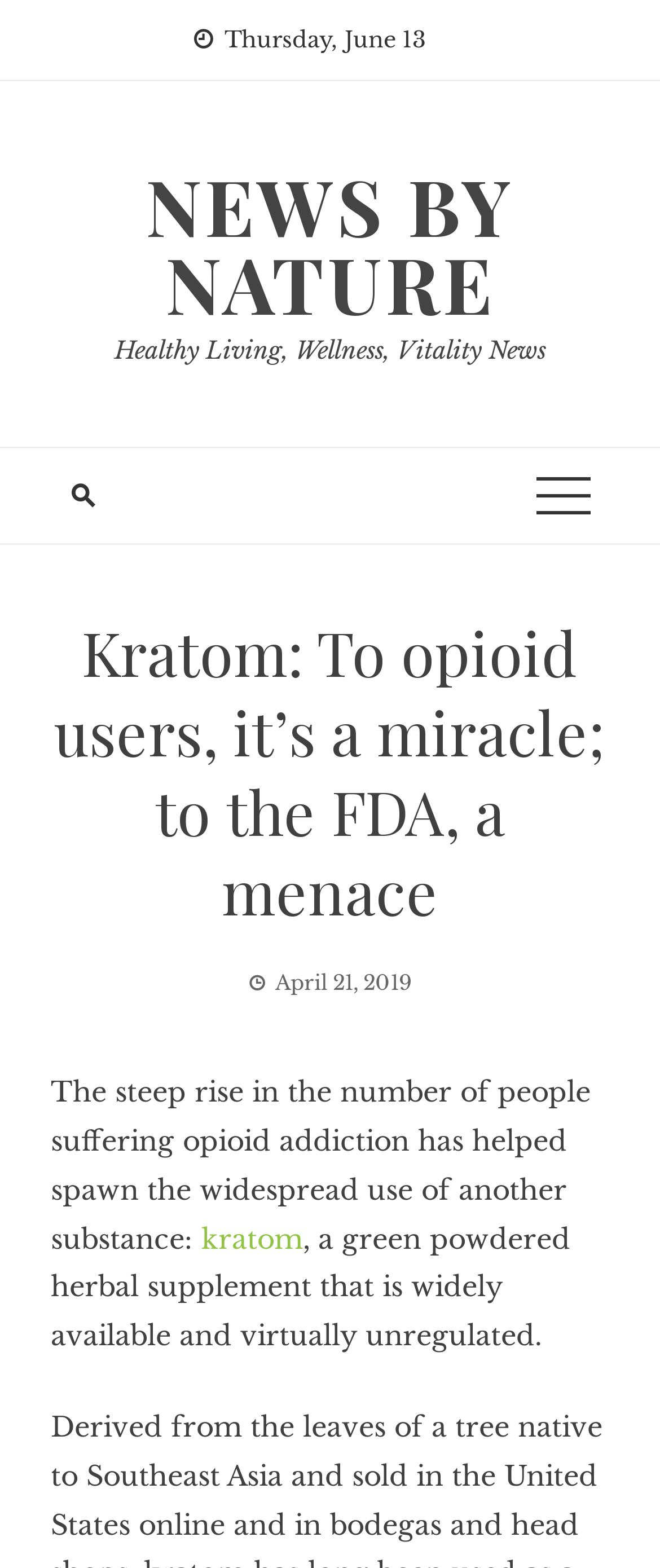Explain the webpage in detail, including its primary components.

The webpage is an article about Kratom, a herbal supplement, and its relation to opioid users and the FDA. At the top, there is a date "Thursday, June 13" and a logo "NEWS BY NATURE" with a tagline "Healthy Living, Wellness, Vitality News" to its right. Below the logo, there are two icons, one with a Facebook symbol and another without a label. 

The main title of the article "Kratom: To opioid users, it’s a miracle; to the FDA, a menace" is prominently displayed in the middle of the top section. 

Further down, there is a timestamp "April 21, 2019" and a paragraph of text that discusses the rise of opioid addiction and the subsequent use of Kratom as a supplement. The text mentions Kratom as a "green powdered herbal supplement that is widely available and virtually unregulated." The word "kratom" in the text is a clickable link.